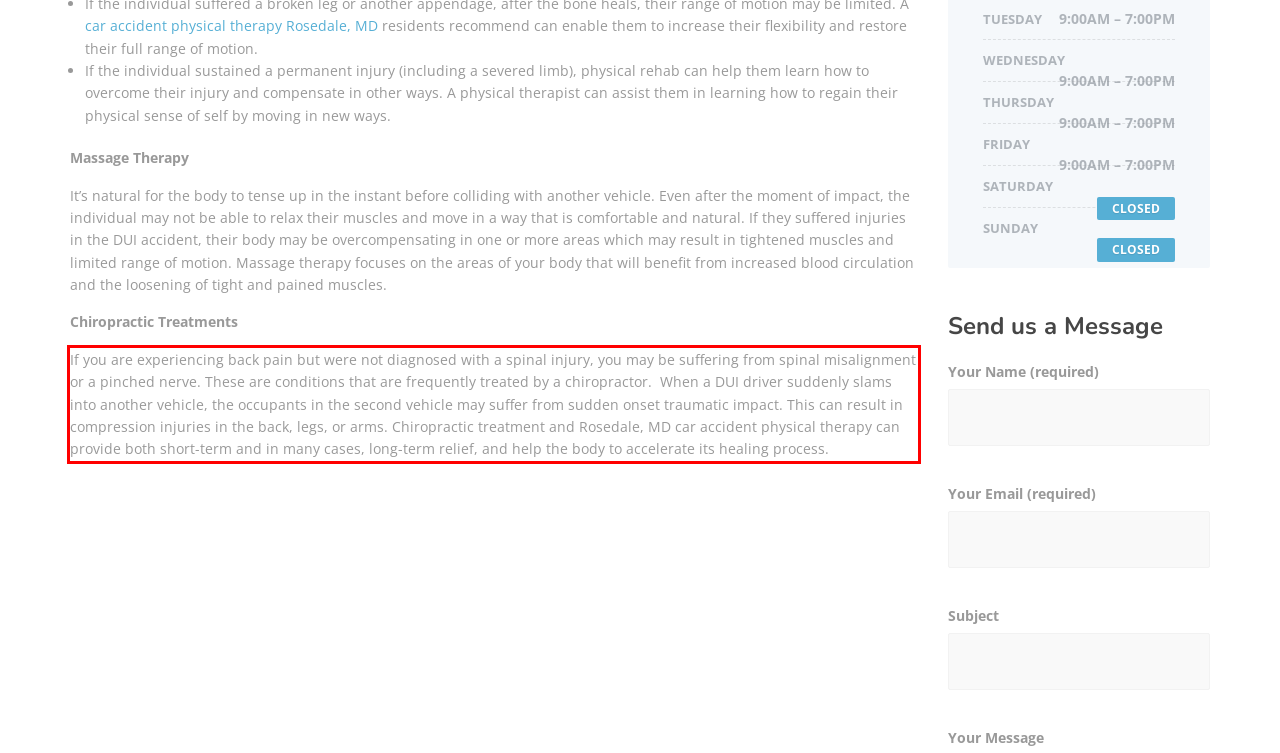Please identify and extract the text content from the UI element encased in a red bounding box on the provided webpage screenshot.

If you are experiencing back pain but were not diagnosed with a spinal injury, you may be suffering from spinal misalignment or a pinched nerve. These are conditions that are frequently treated by a chiropractor. When a DUI driver suddenly slams into another vehicle, the occupants in the second vehicle may suffer from sudden onset traumatic impact. This can result in compression injuries in the back, legs, or arms. Chiropractic treatment and Rosedale, MD car accident physical therapy can provide both short-term and in many cases, long-term relief, and help the body to accelerate its healing process.